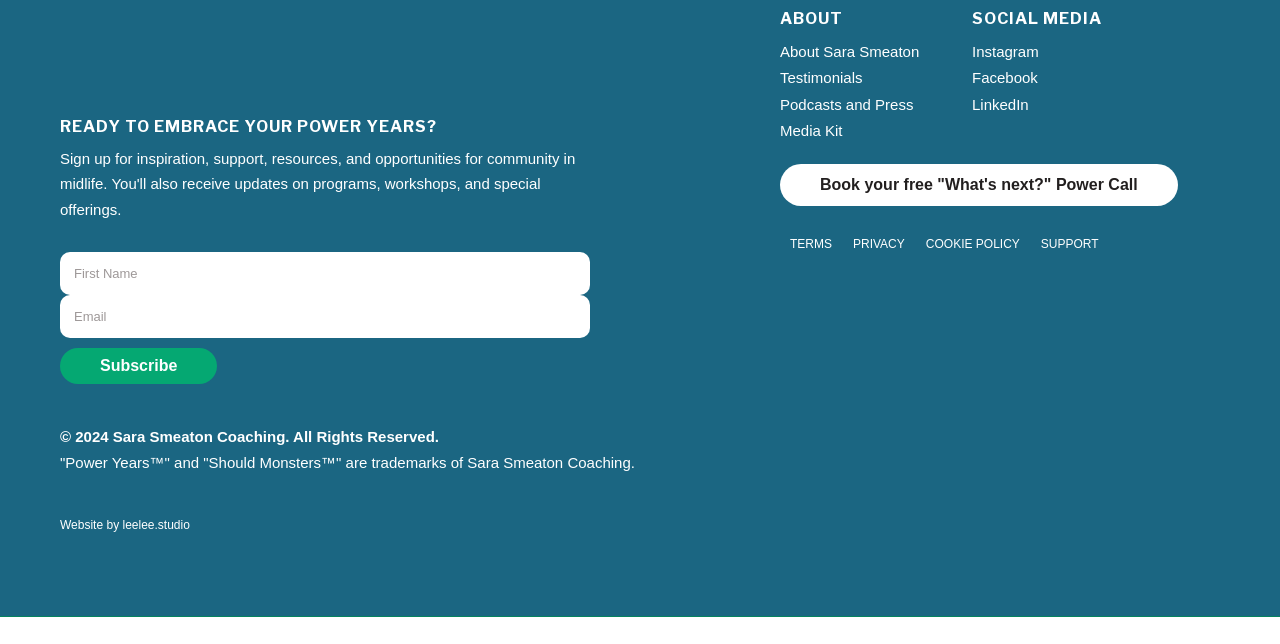Determine the bounding box coordinates of the area to click in order to meet this instruction: "Visit the 'Parish News' page".

None